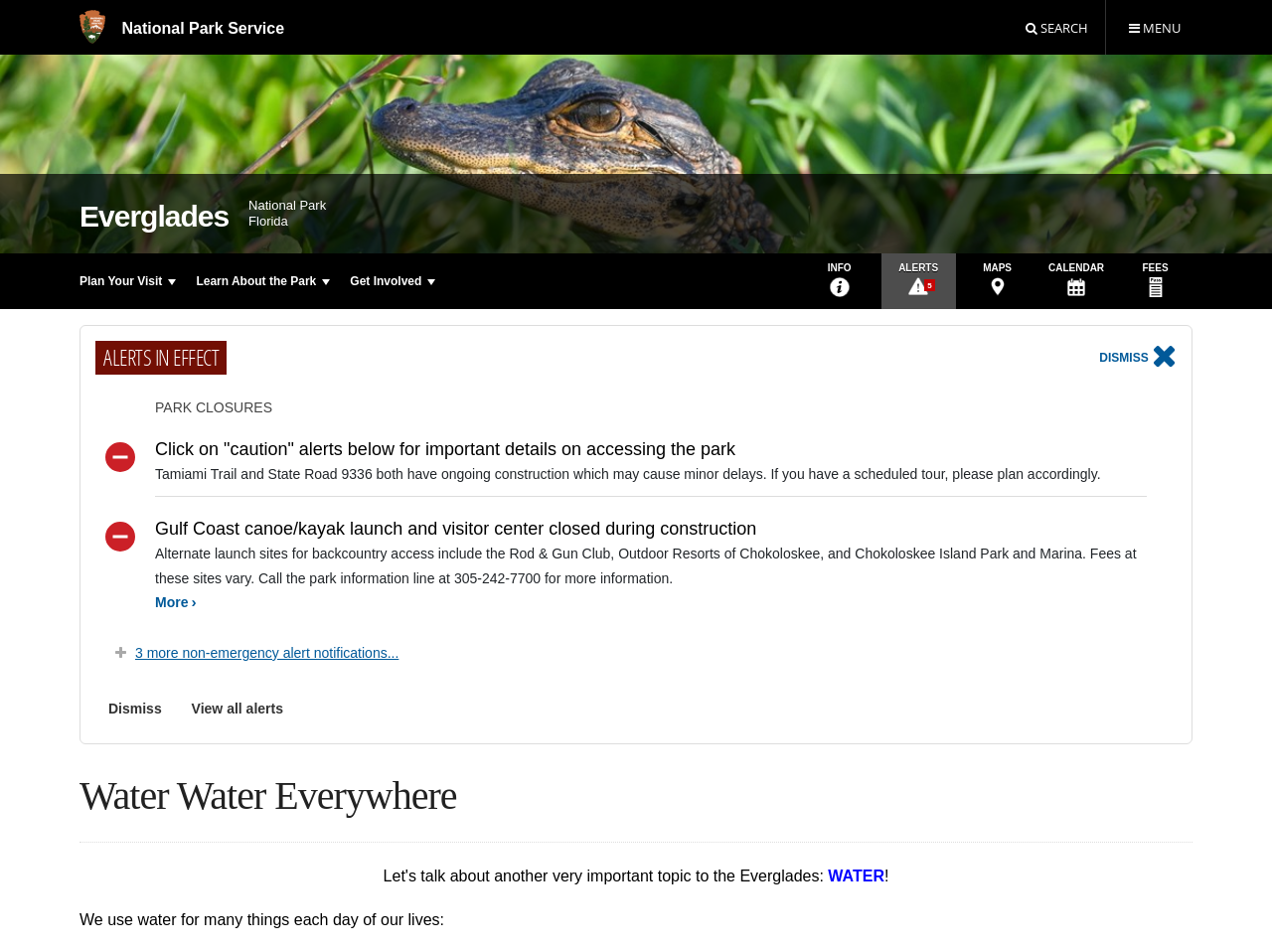What is the purpose of the search button?
Answer the question in as much detail as possible.

The search button is located at the top right corner of the webpage, and it is indicated by the ' SEARCH' icon. Its purpose is to allow users to search for specific information within the webpage.